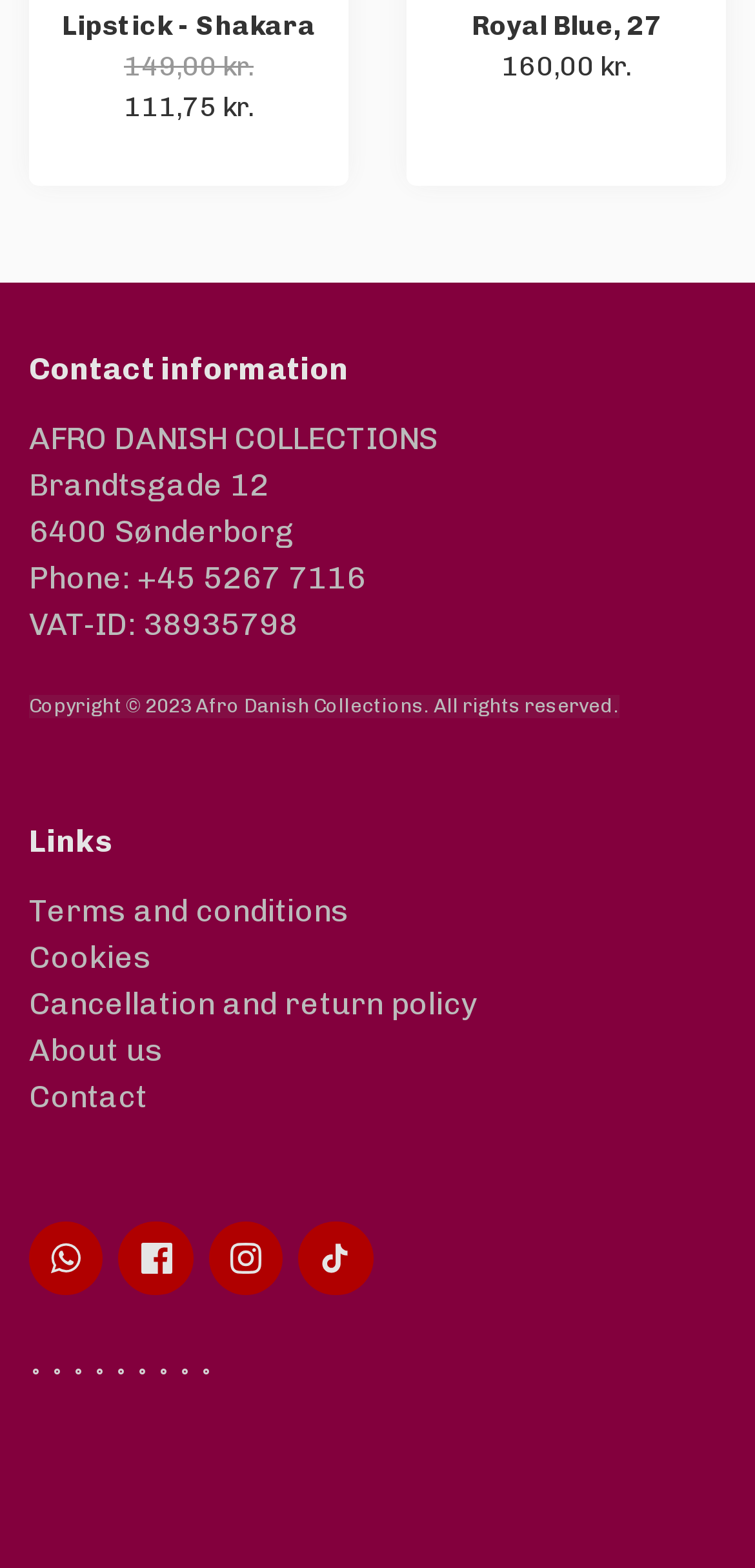Please respond in a single word or phrase: 
What social media platforms are linked on the webpage?

Facebook, Instagram, Tiktok, Whatsapp